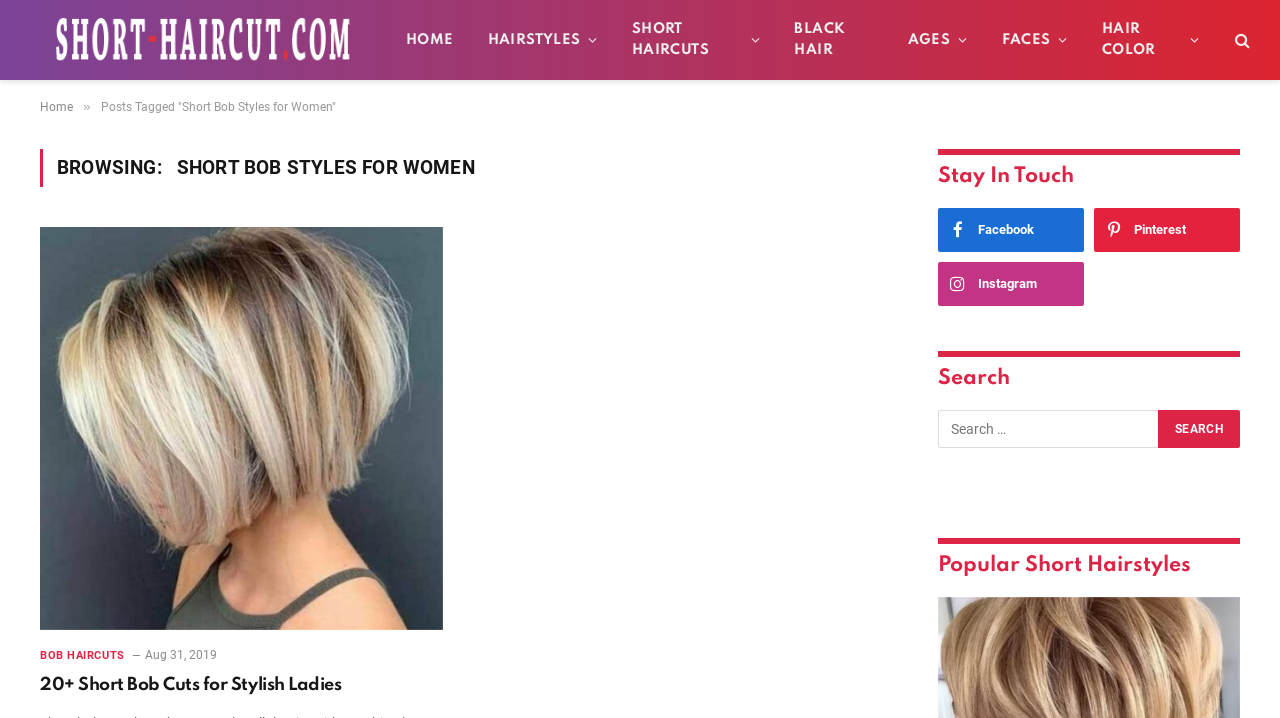Respond to the question below with a single word or phrase:
What type of content is listed under 'Popular Short Hairstyles'?

Short Hairstyles